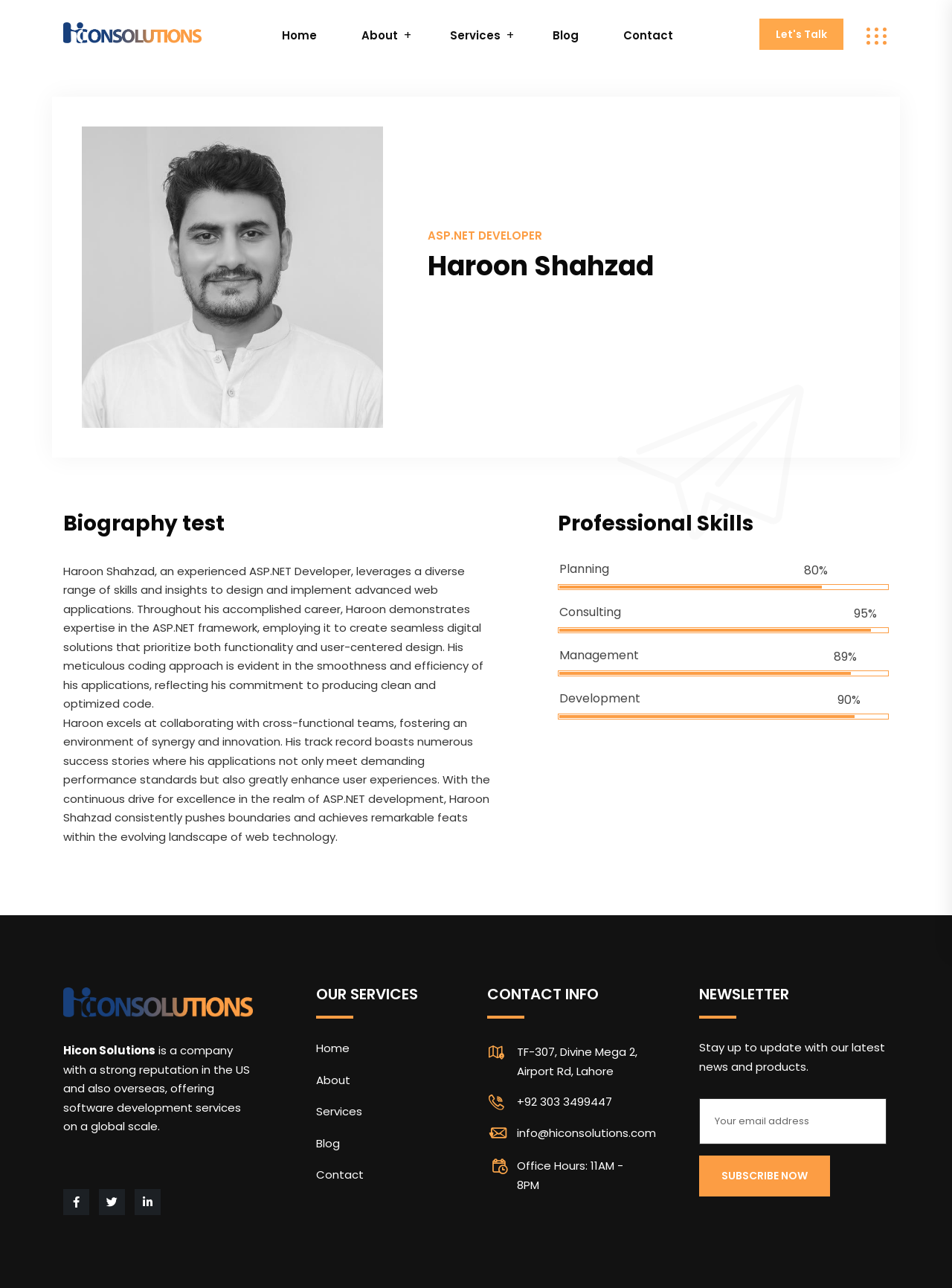Locate the bounding box coordinates of the clickable region to complete the following instruction: "Click the 'Log In' button."

None